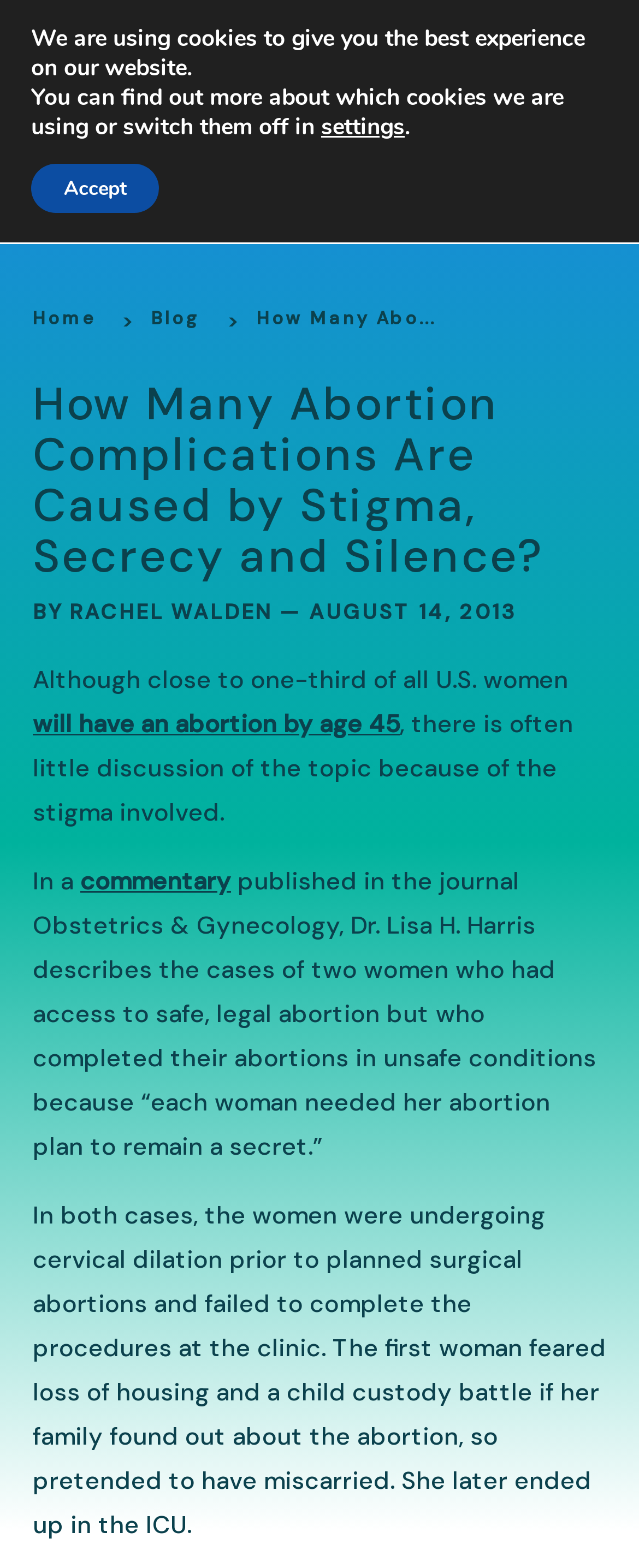Please provide the bounding box coordinates for the element that needs to be clicked to perform the instruction: "Access University of Edinburgh Library". The coordinates must consist of four float numbers between 0 and 1, formatted as [left, top, right, bottom].

None